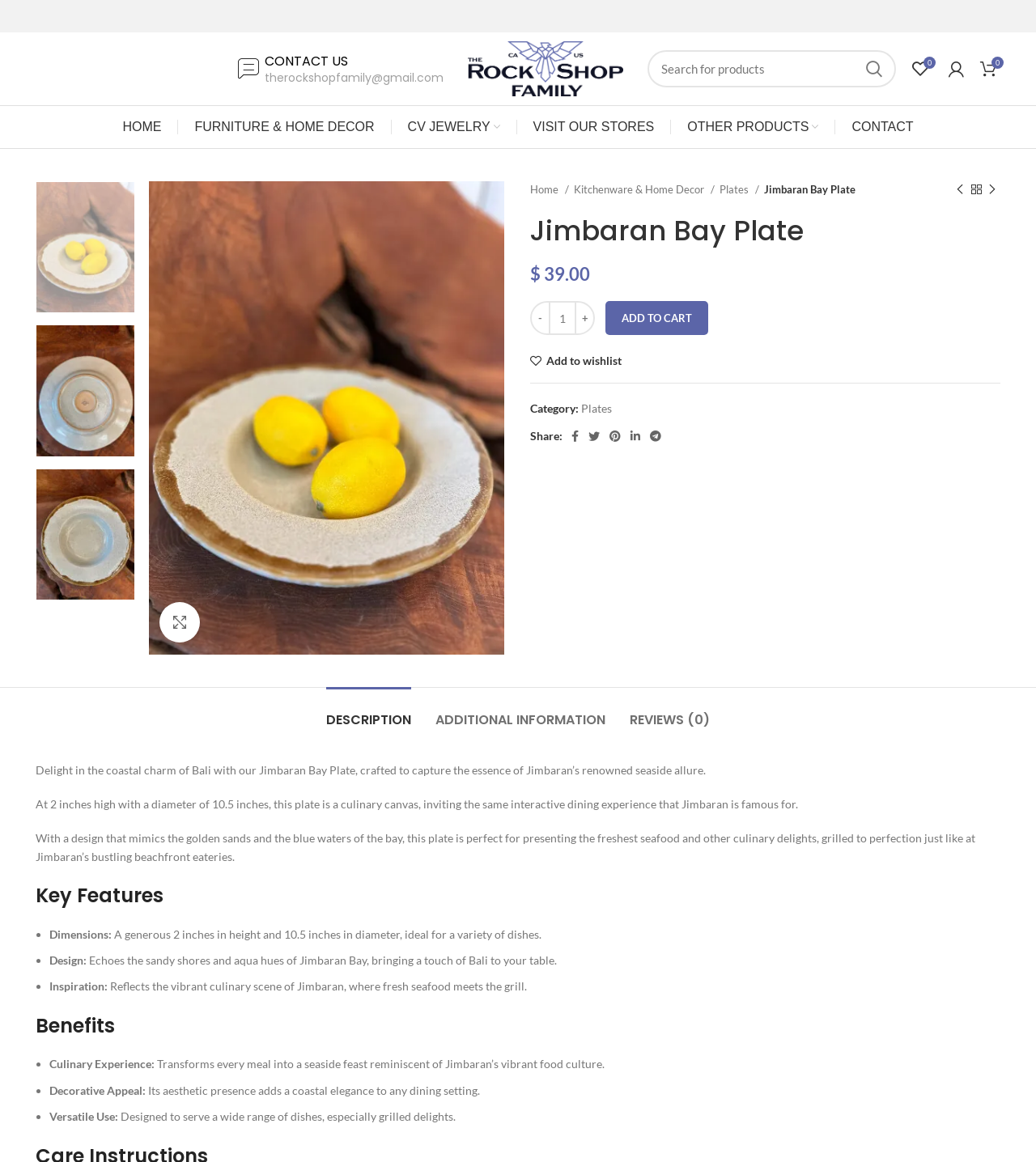Bounding box coordinates are specified in the format (top-left x, top-left y, bottom-right x, bottom-right y). All values are floating point numbers bounded between 0 and 1. Please provide the bounding box coordinate of the region this sentence describes: Furniture & Home Decor

[0.172, 0.095, 0.377, 0.123]